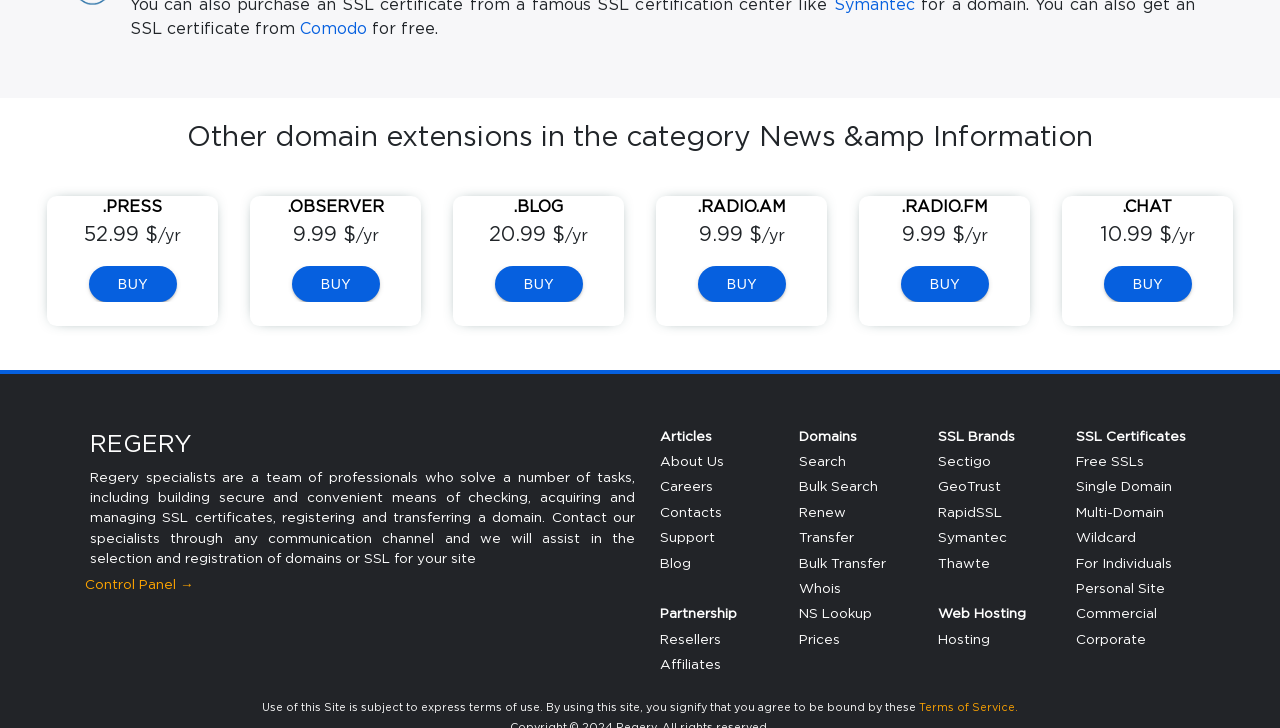Locate and provide the bounding box coordinates for the HTML element that matches this description: "Symantec".

[0.732, 0.731, 0.786, 0.748]